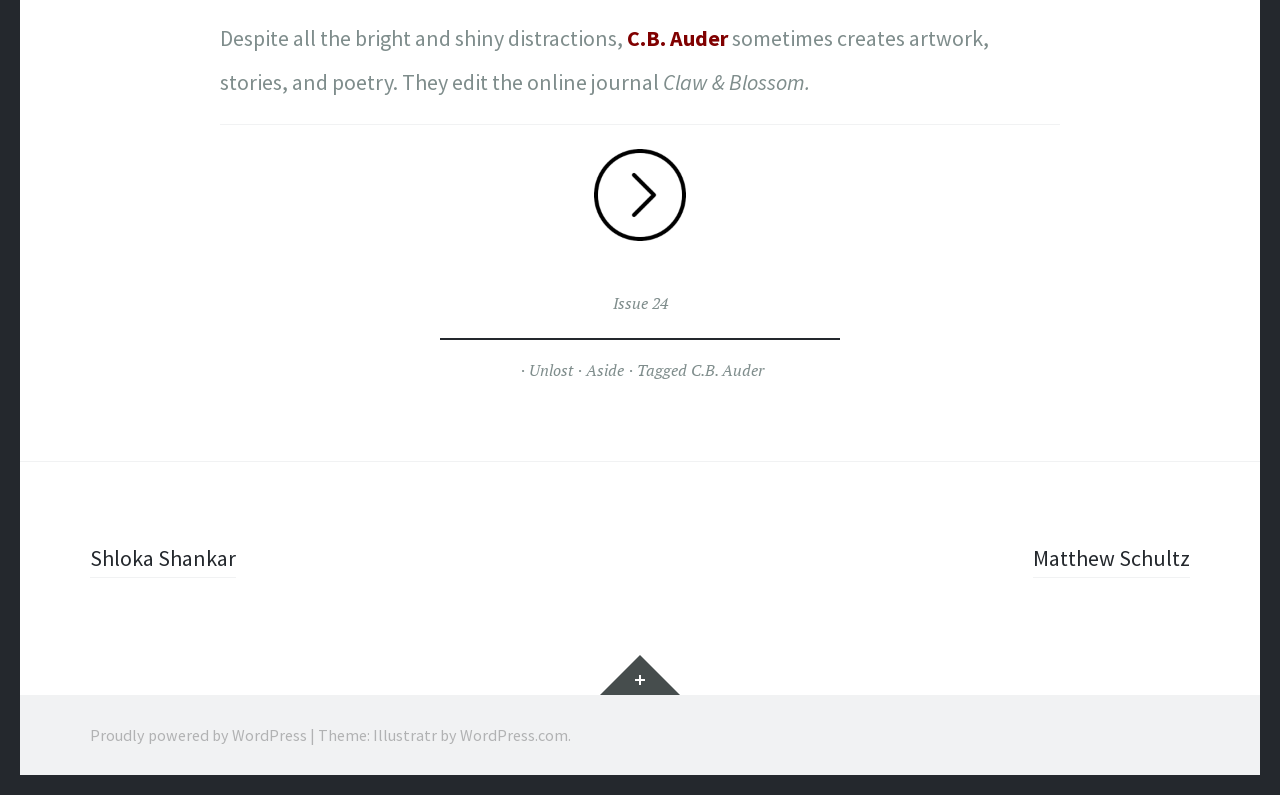Please specify the bounding box coordinates of the region to click in order to perform the following instruction: "read Issue 24".

[0.479, 0.368, 0.521, 0.395]